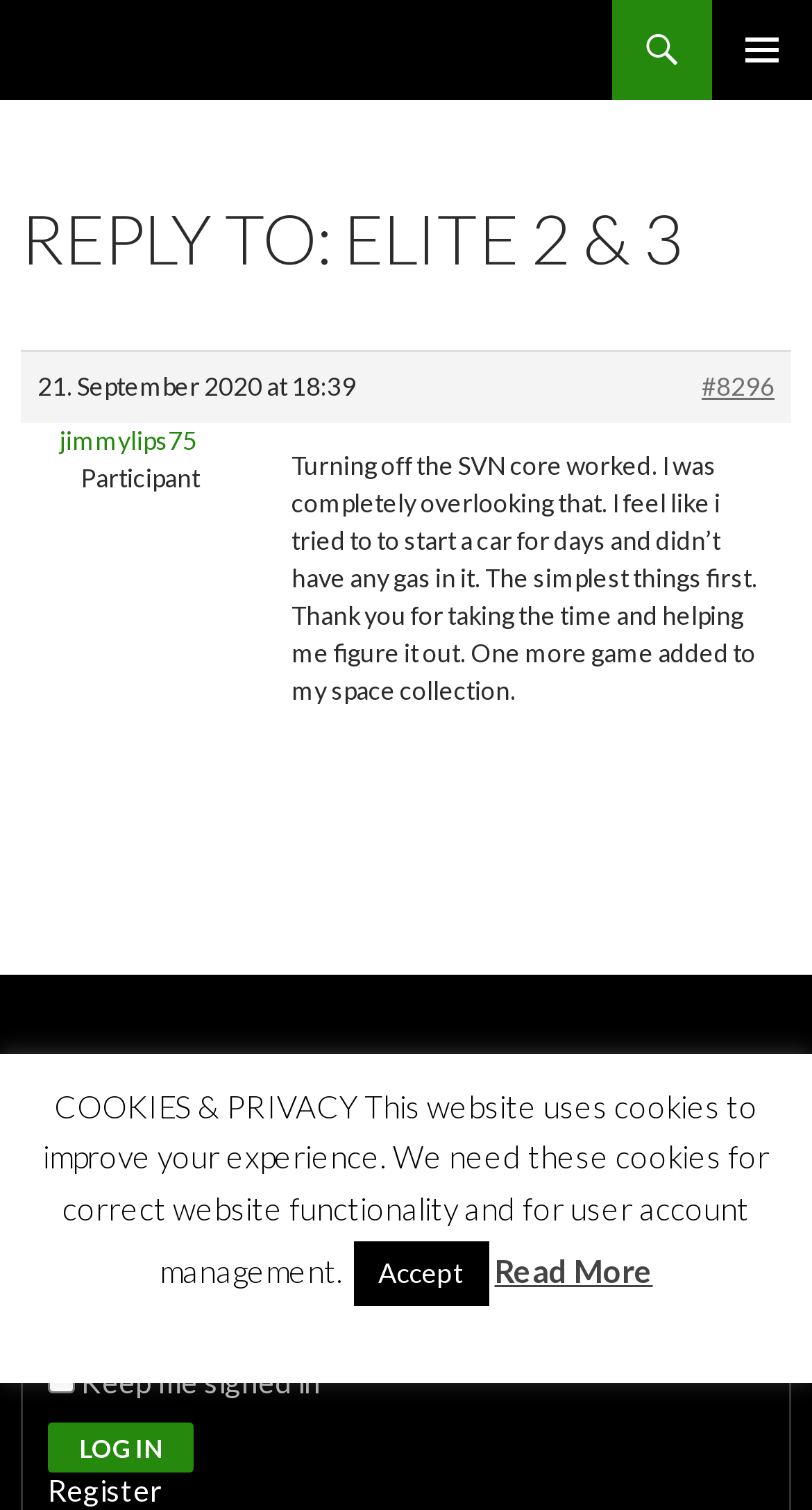Who is the author of the post?
Please give a detailed answer to the question using the information shown in the image.

I found the author of the post by looking at the link element that says 'jimmylips75' which is located inside the article element, and is likely the author's username or profile link.